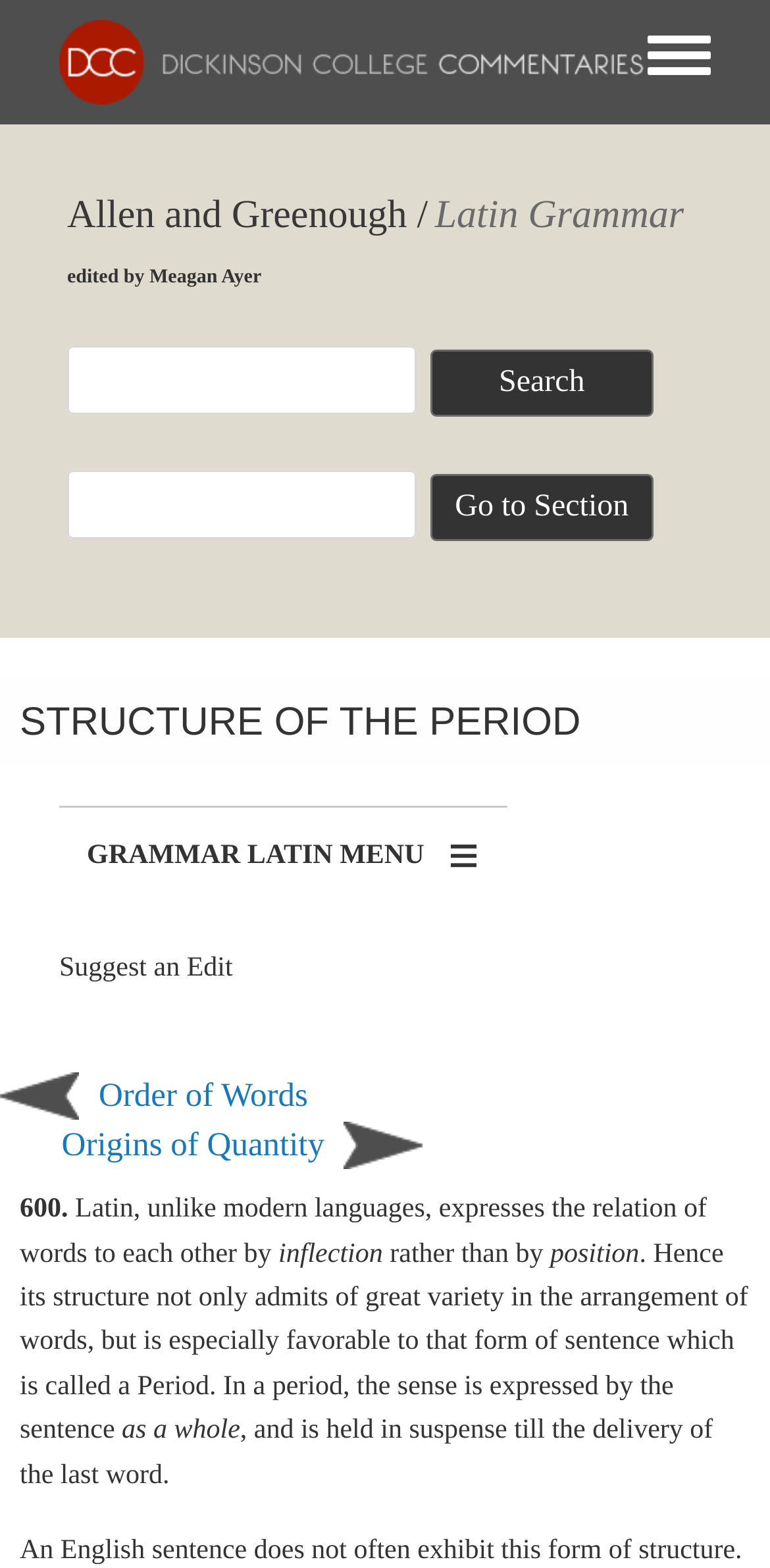Please determine the bounding box coordinates of the area that needs to be clicked to complete this task: 'Go to the Latin Grammar page'. The coordinates must be four float numbers between 0 and 1, formatted as [left, top, right, bottom].

[0.565, 0.124, 0.888, 0.152]